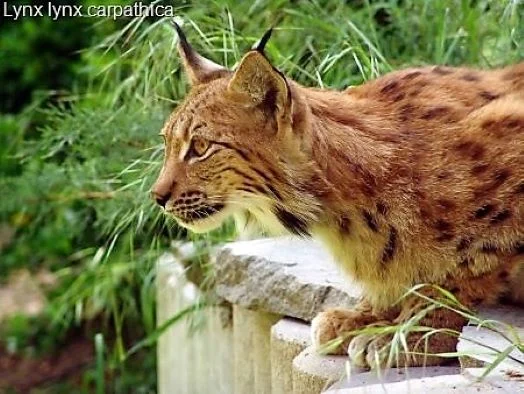Where was the photograph taken?
Could you answer the question with a detailed and thorough explanation?

According to the caption, the photograph was taken in Magdeburg's zoo, Germany, which provides the location where the image was captured.